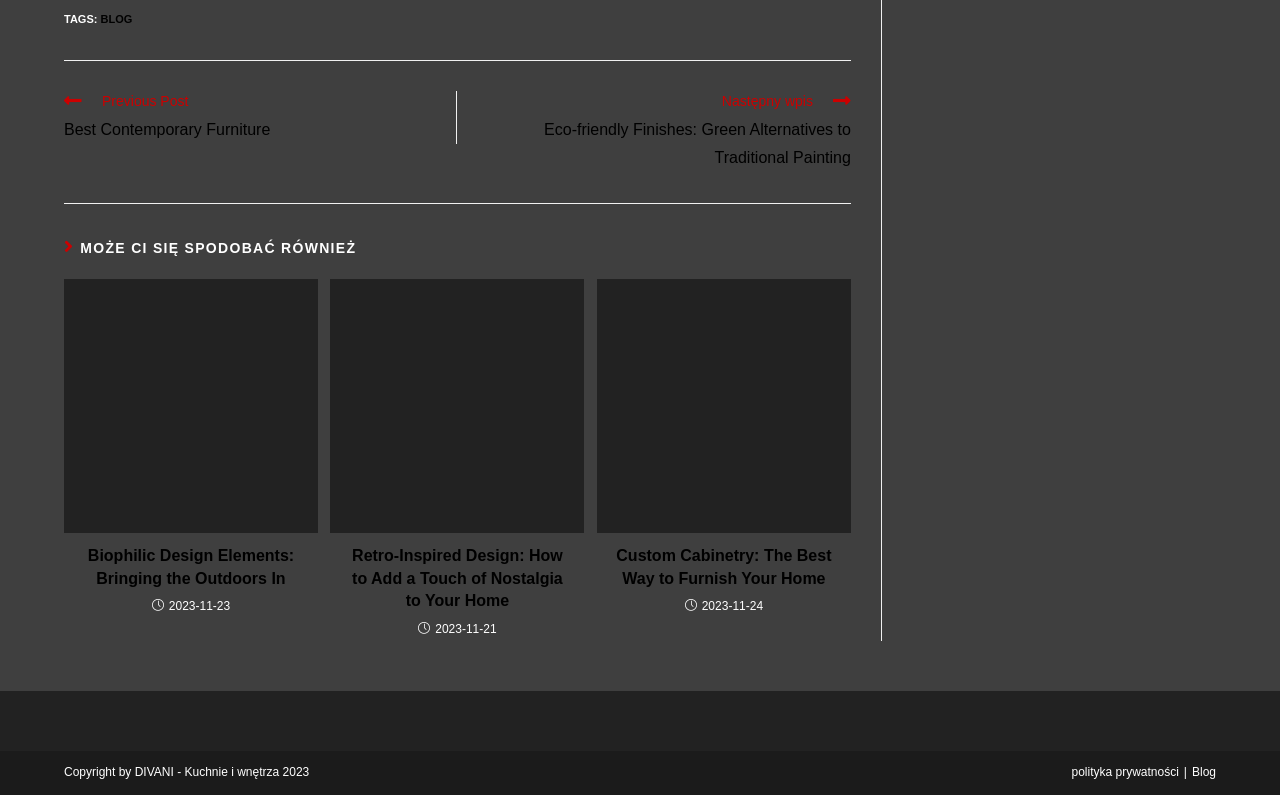What is the copyright information mentioned at the bottom of the webpage?
Based on the screenshot, respond with a single word or phrase.

Copyright by DIVANI - Kuchnie i wnętrza 2023